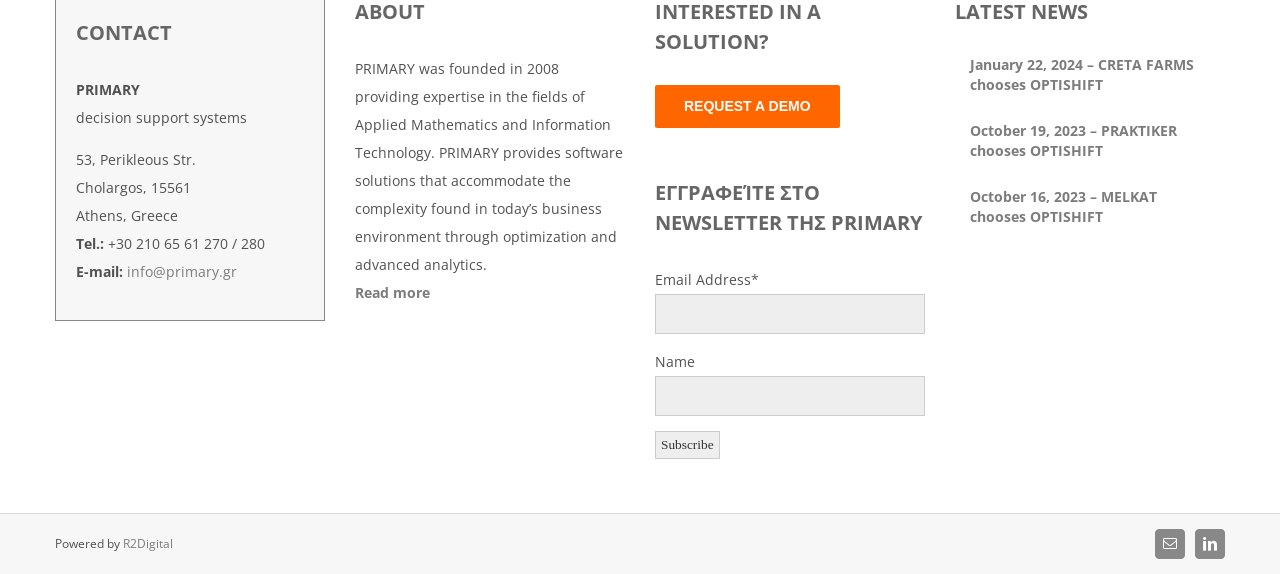Give a one-word or short phrase answer to this question: 
How many news articles are displayed?

3